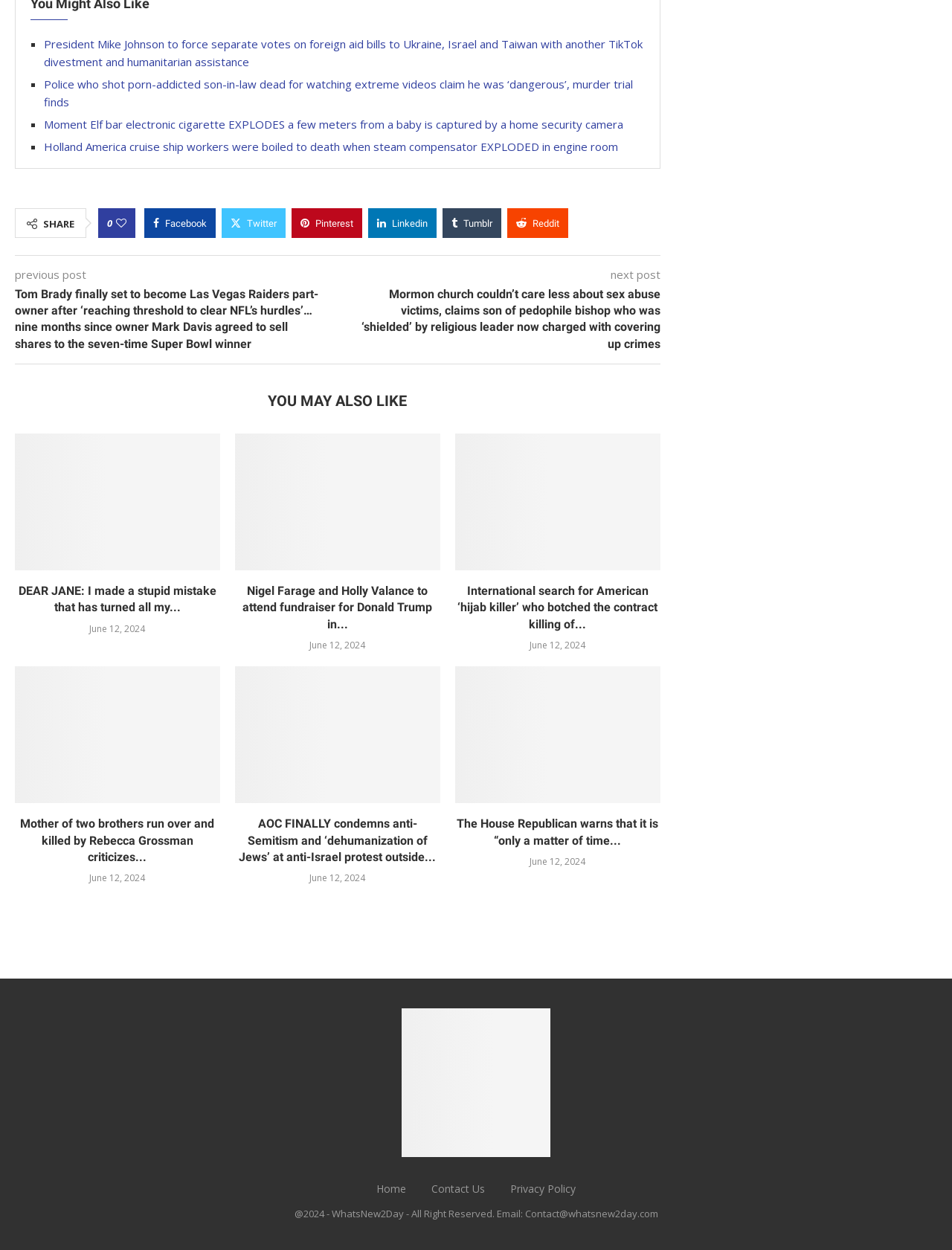Respond to the question below with a single word or phrase:
What is the purpose of the buttons at the bottom?

Navigation